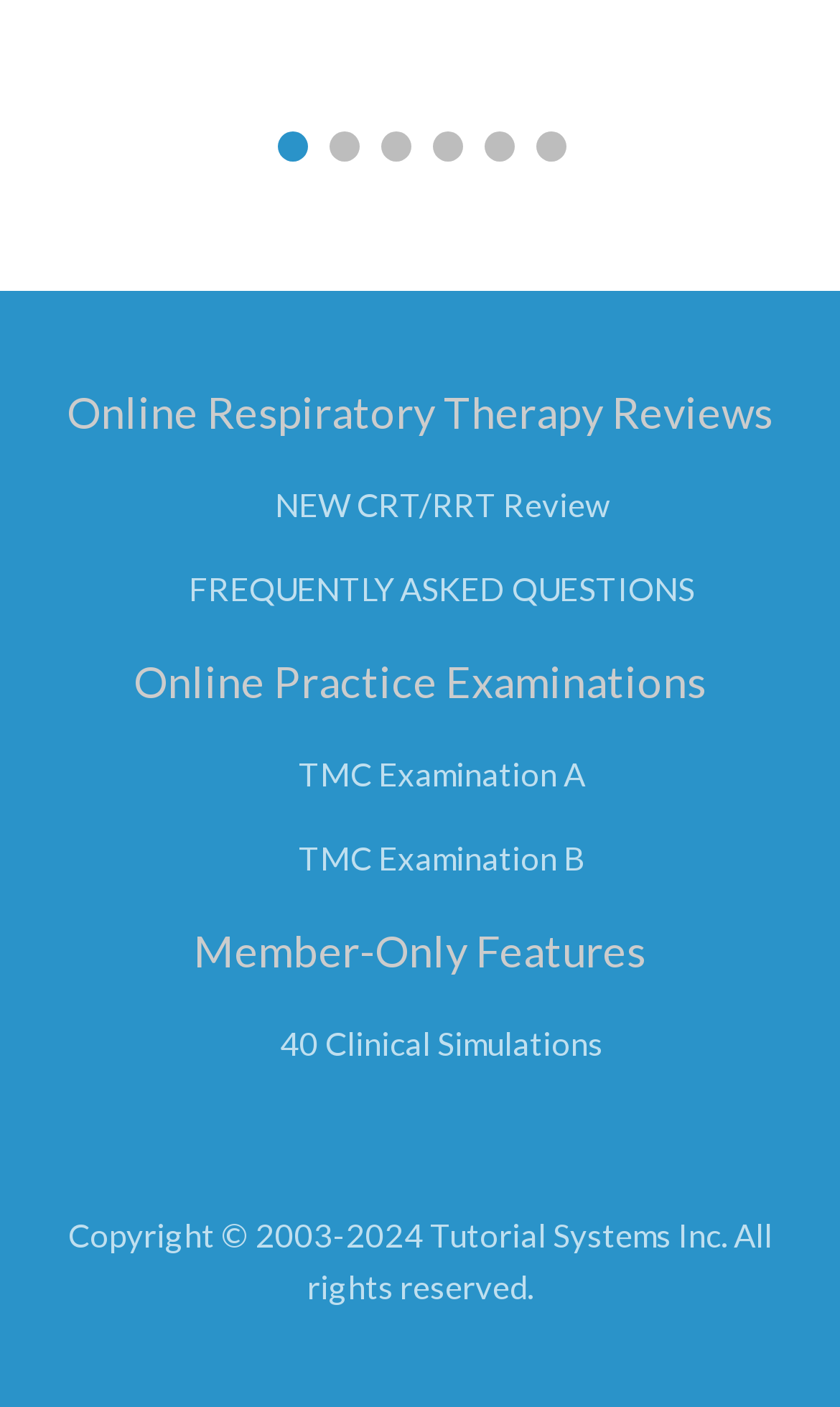Determine the bounding box coordinates of the area to click in order to meet this instruction: "Access new CRT/RRT review".

[0.327, 0.345, 0.724, 0.373]